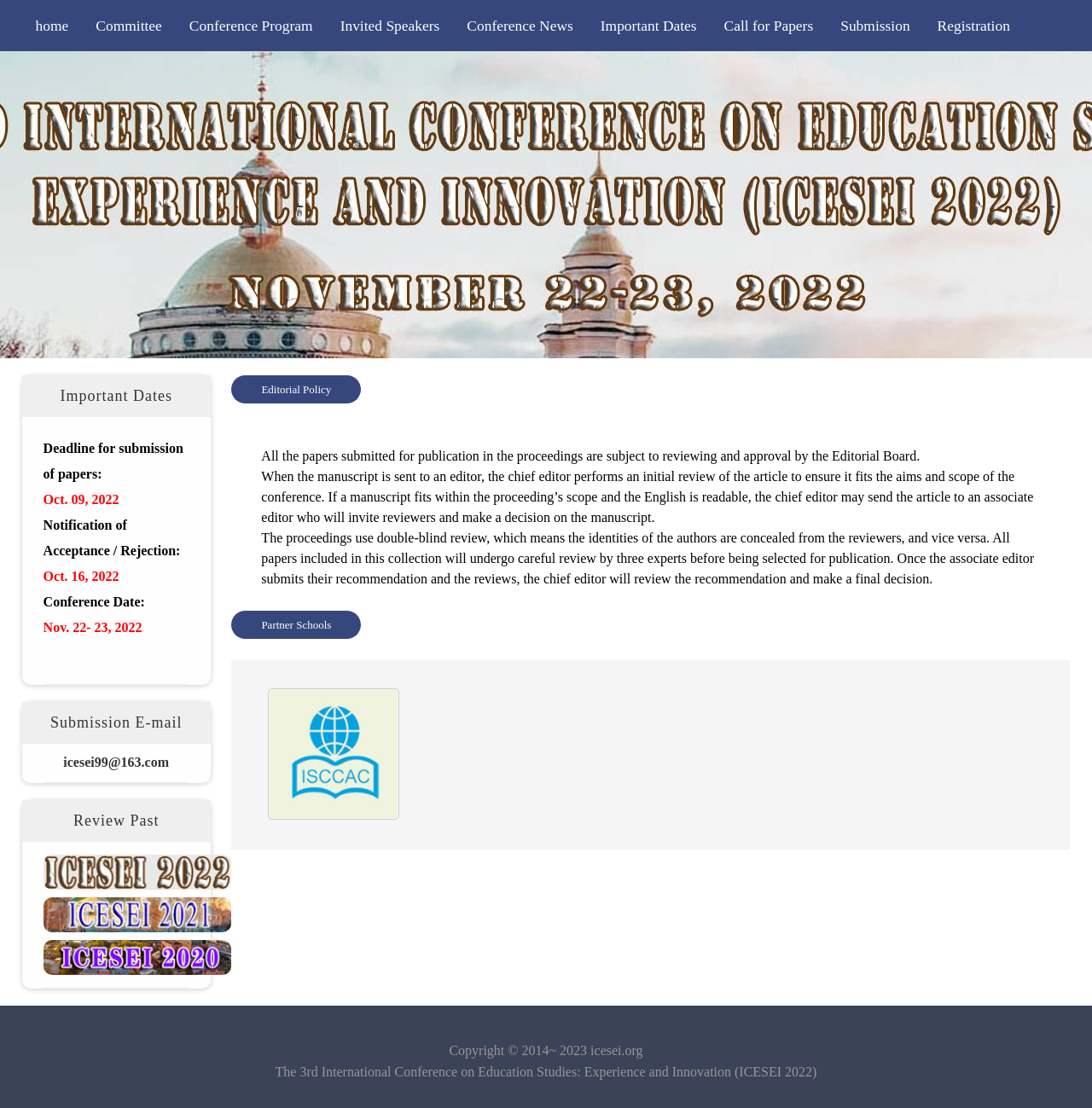Using the format (top-left x, top-left y, bottom-right x, bottom-right y), and given the element description, identify the bounding box coordinates within the screenshot: Submission

[0.757, 0.0, 0.846, 0.046]